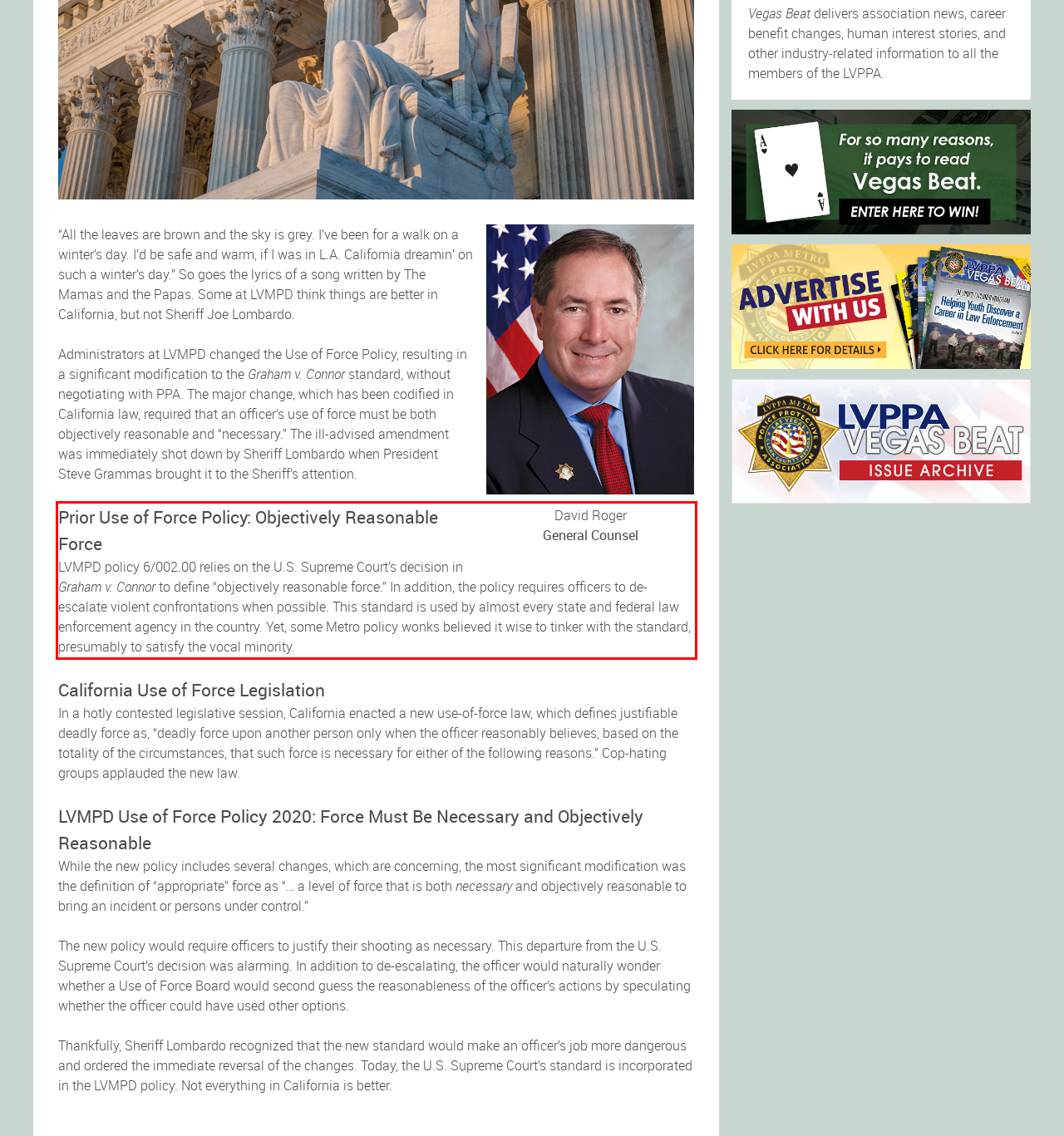Using the provided screenshot of a webpage, recognize and generate the text found within the red rectangle bounding box.

Prior Use of Force Policy: Objectively Reasonable Force LVMPD policy 6/002.00 relies on the U.S. Supreme Court’s decision in Graham v. Connor to define “objectively reasonable force.” In addition, the policy requires officers to de-escalate violent confrontations when possible. This standard is used by almost every state and federal law enforcement agency in the country. Yet, some Metro policy wonks believed it wise to tinker with the standard, presumably to satisfy the vocal minority.